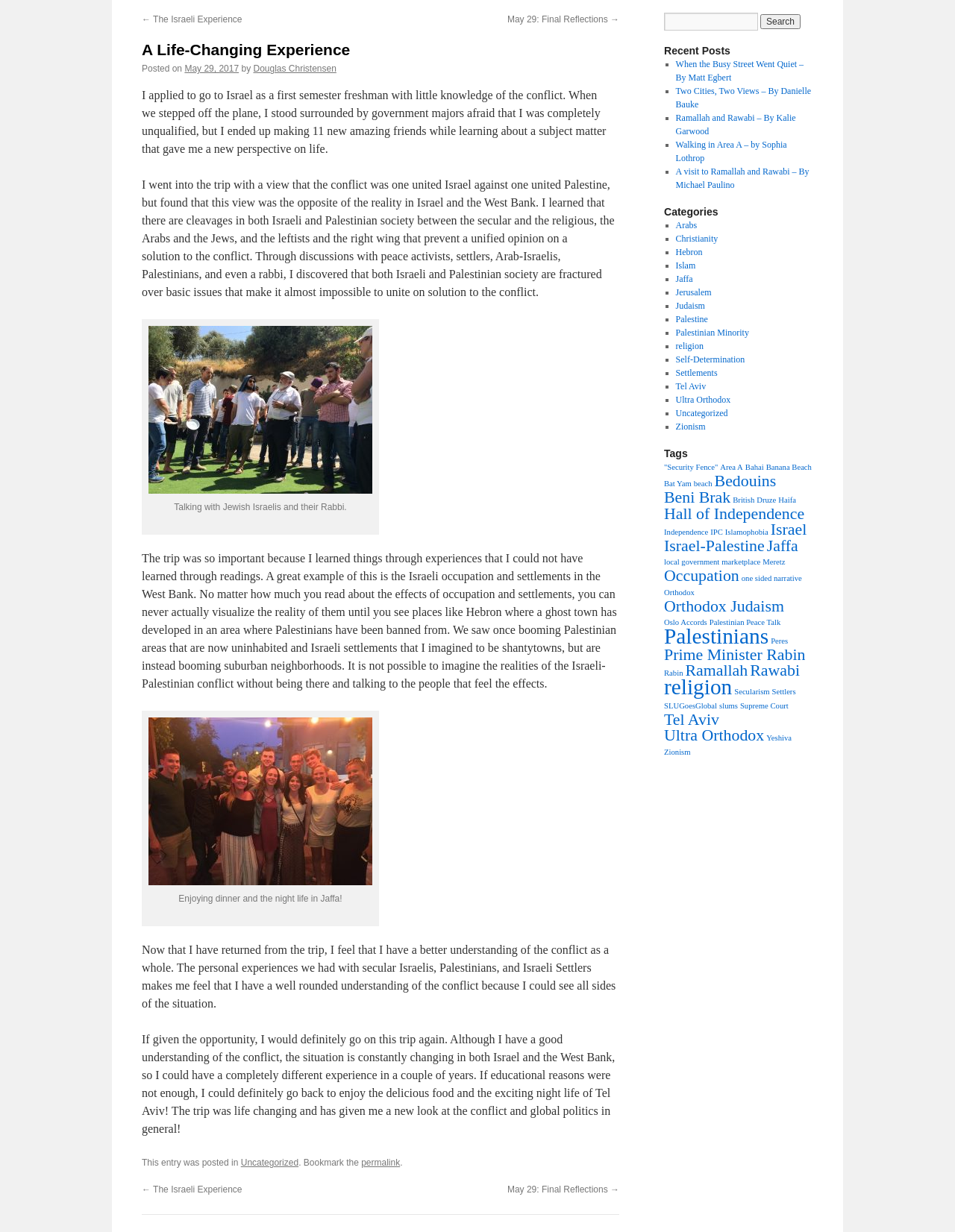Given the element description: "← The Israeli Experience", predict the bounding box coordinates of this UI element. The coordinates must be four float numbers between 0 and 1, given as [left, top, right, bottom].

[0.148, 0.961, 0.254, 0.97]